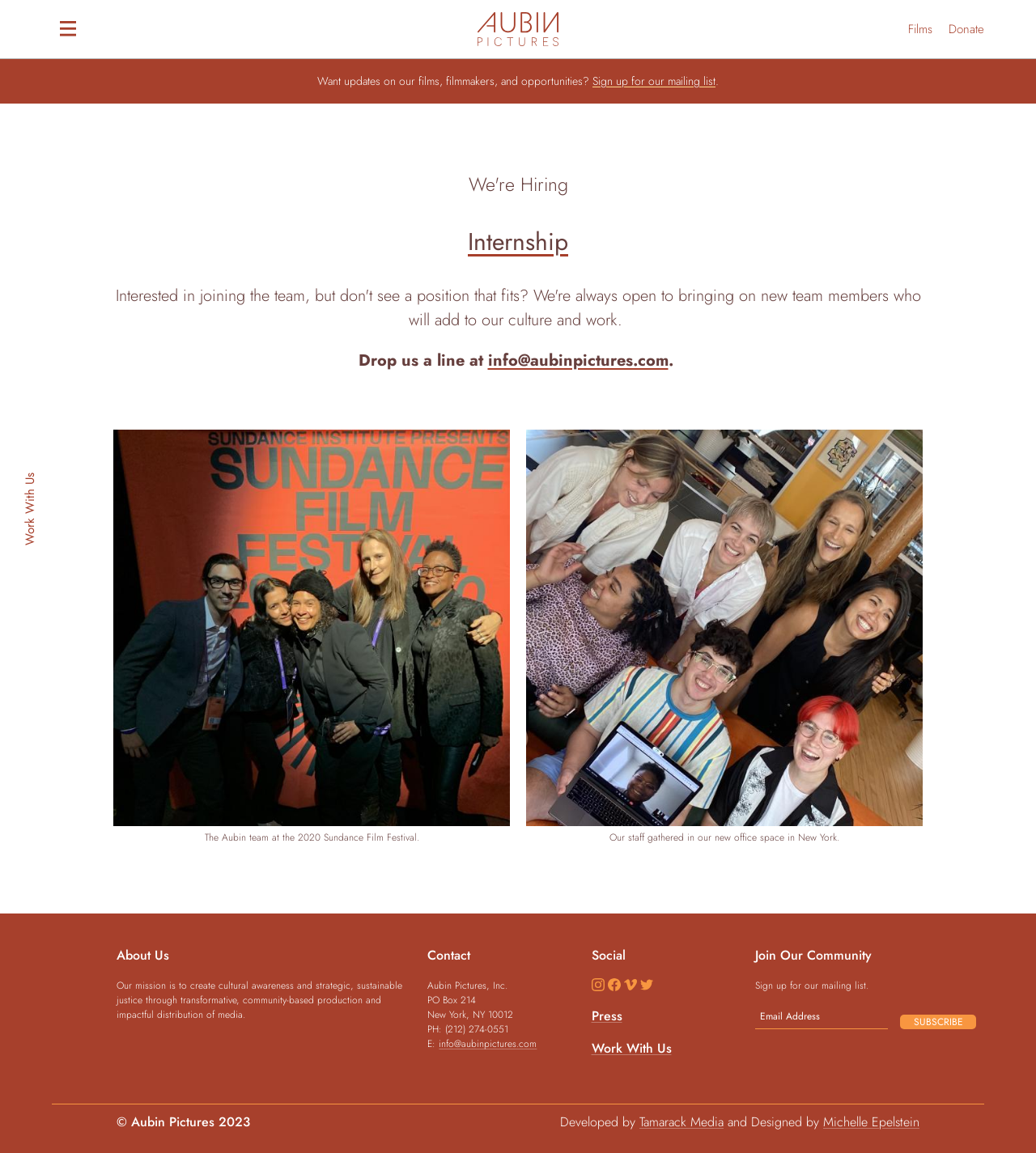Please locate the bounding box coordinates of the region I need to click to follow this instruction: "Click on Internship".

[0.452, 0.195, 0.548, 0.225]